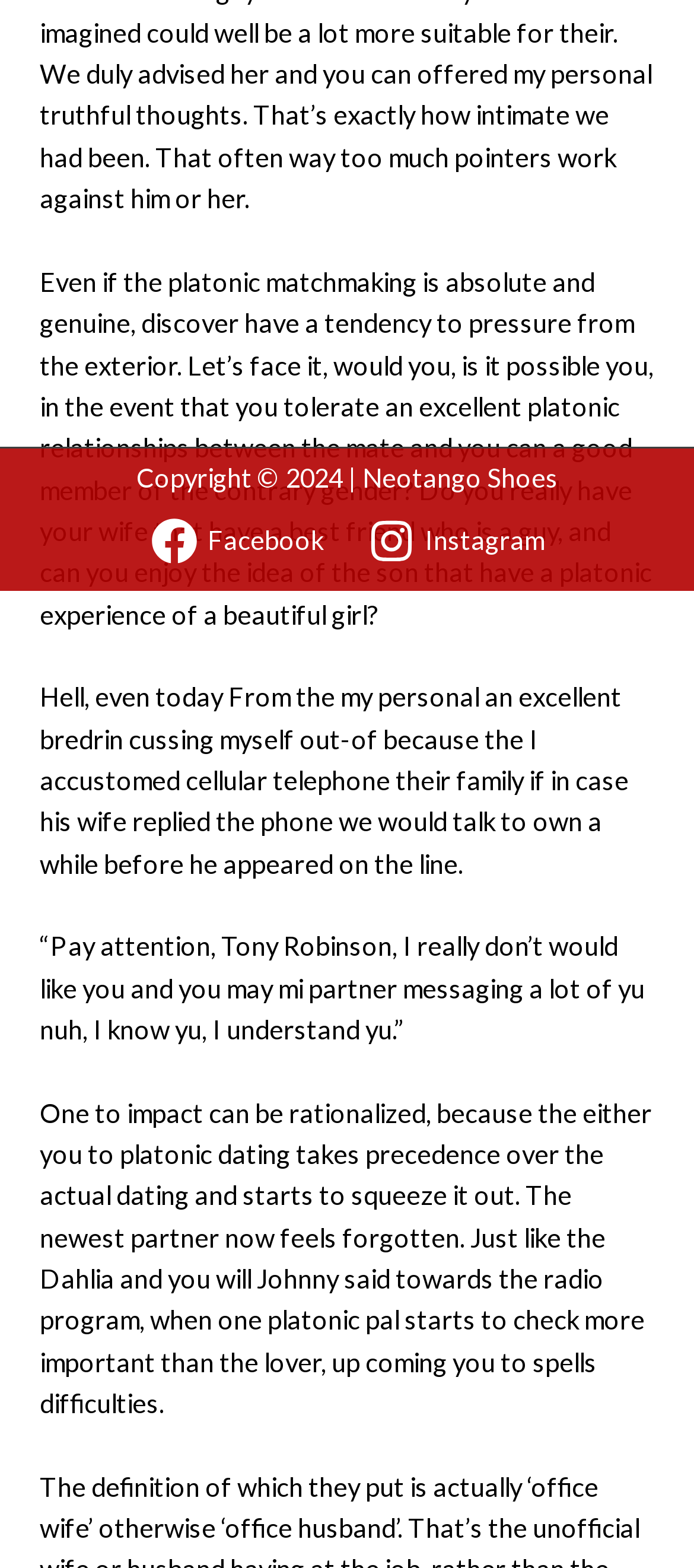Predict the bounding box for the UI component with the following description: "join the club".

None